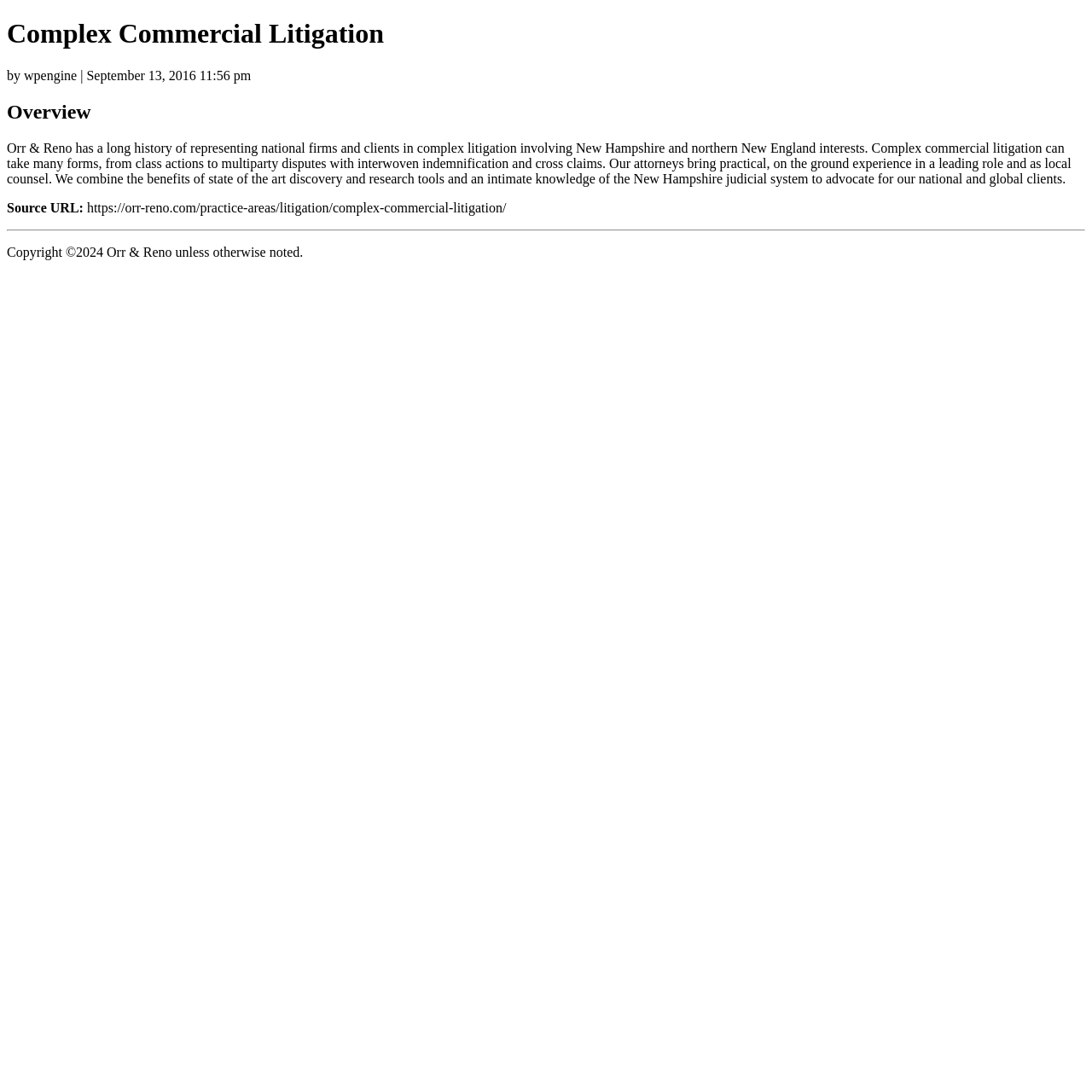Identify the headline of the webpage and generate its text content.

Complex Commercial Litigation